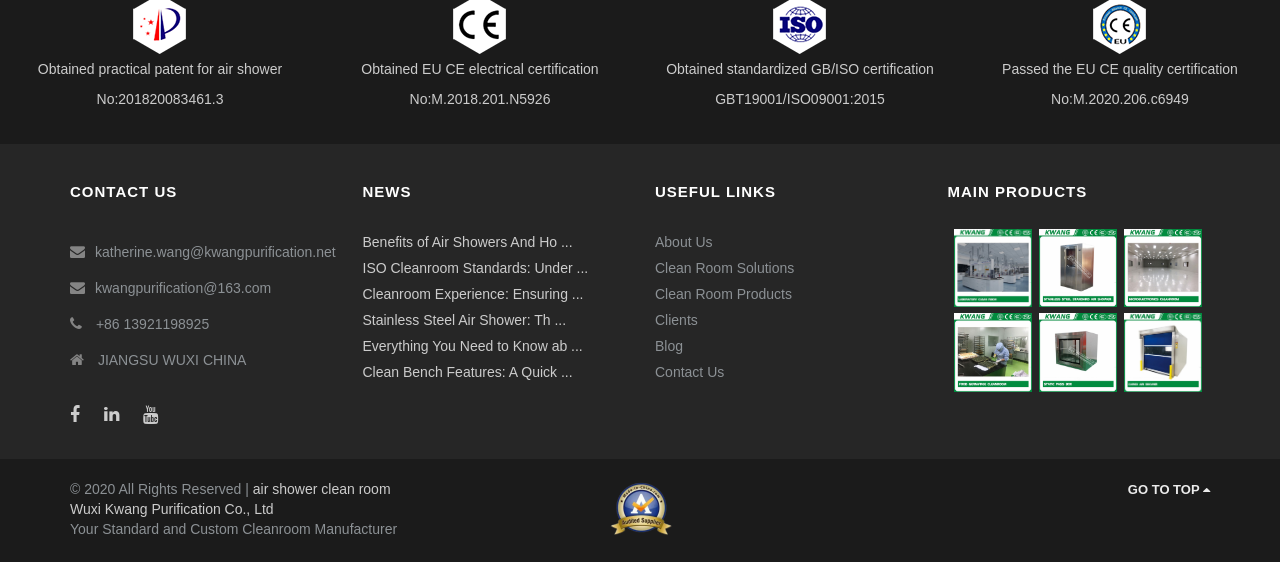Carefully examine the image and provide an in-depth answer to the question: What is the contact email?

I found the contact email by looking at the CONTACT US section, where it lists katherine.wang@kwangpurification.net as one of the contact emails.